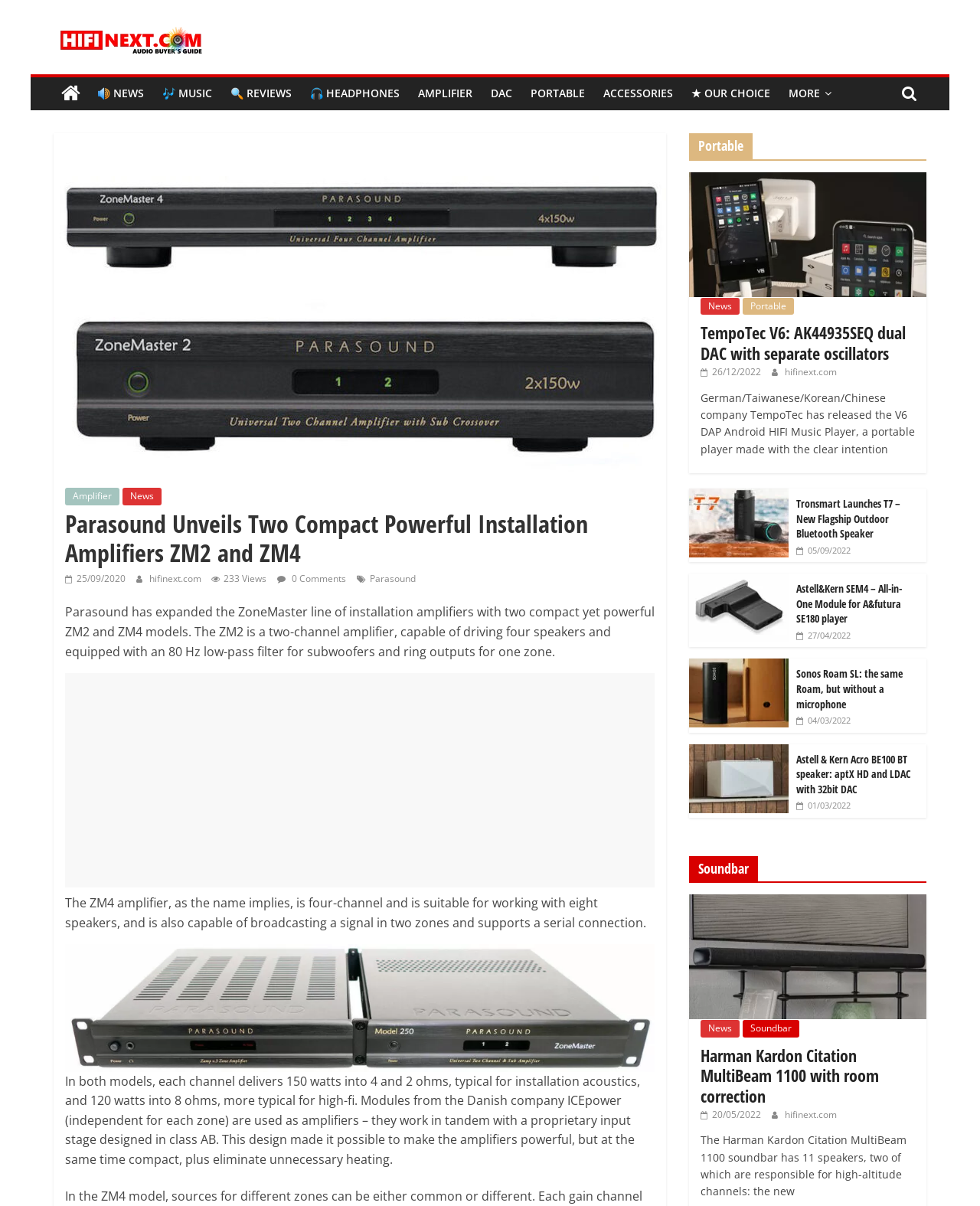Utilize the details in the image to thoroughly answer the following question: What is the name of the company that expanded the ZoneMaster line?

The webpage is about Parasound expanding the ZoneMaster line of installation amplifiers with two compact yet powerful ZM2 and ZM4 models. Therefore, the company that expanded the ZoneMaster line is Parasound.